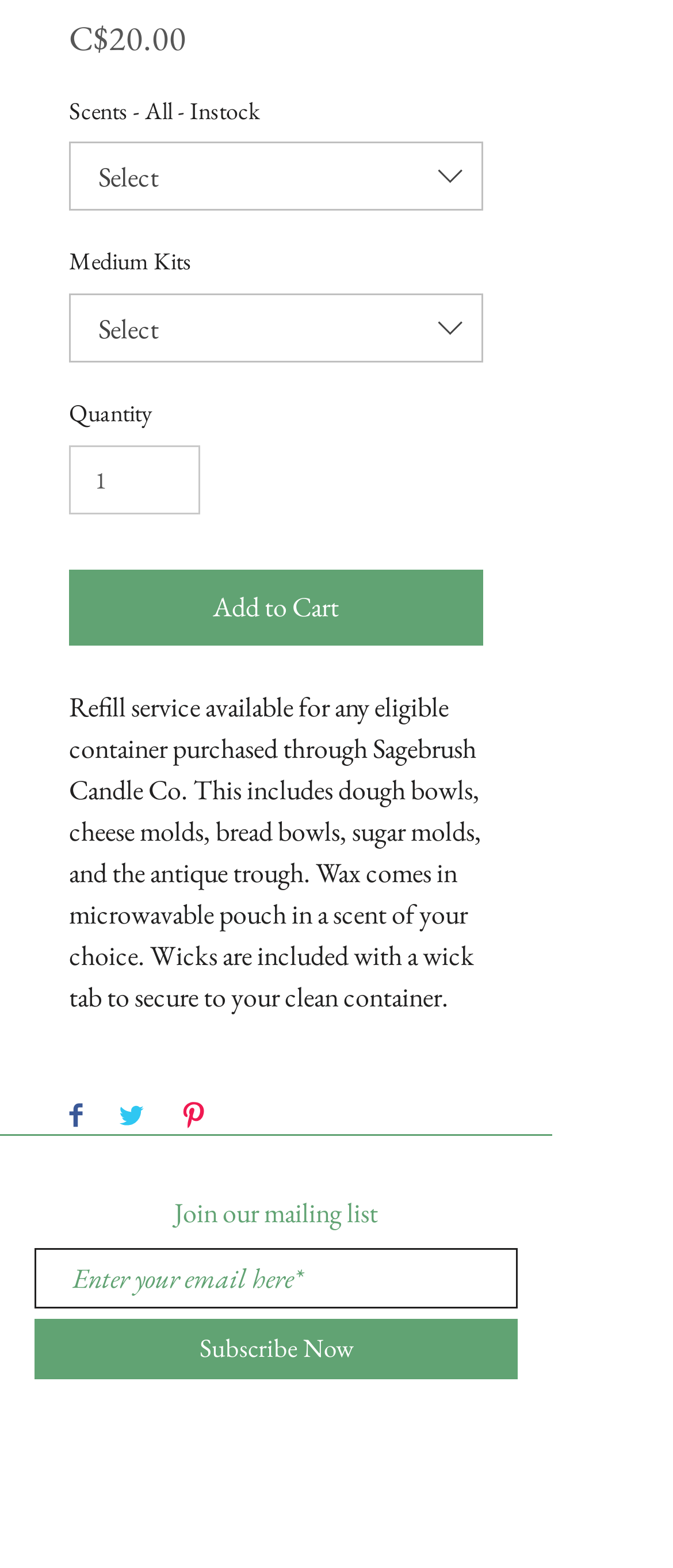What is the minimum quantity that can be ordered?
Please give a well-detailed answer to the question.

The quantity spin button has a minimum value of 1, which means the customer can order at least one unit of the product.